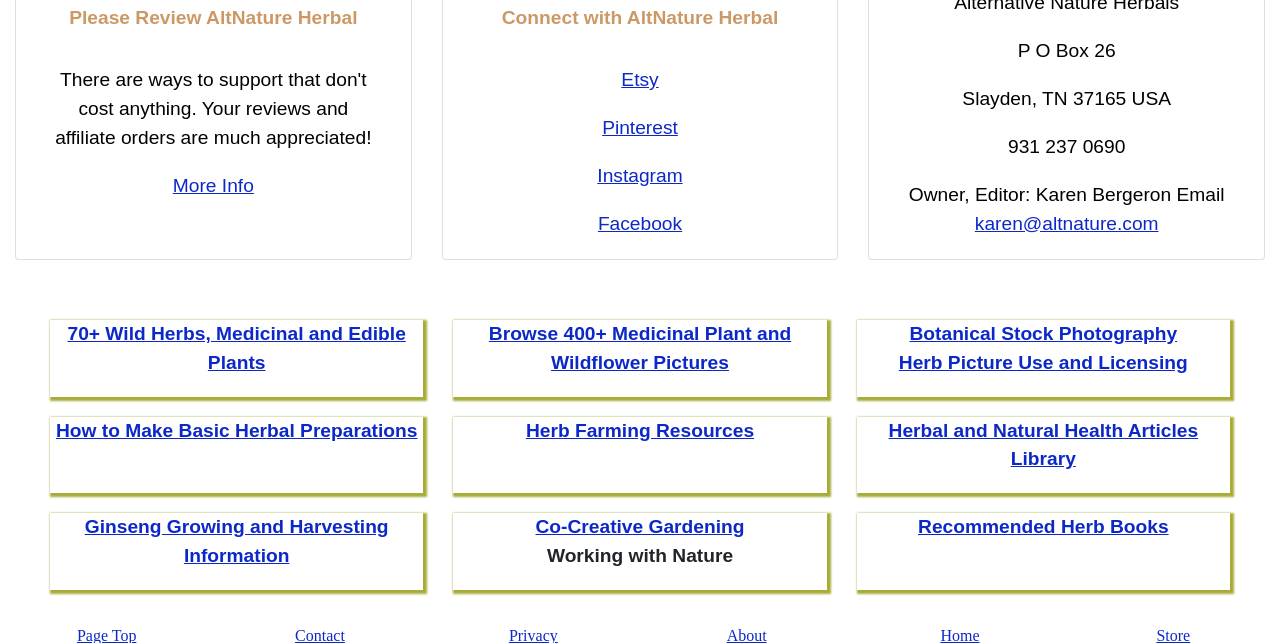What is the phone number of the business?
Using the image, provide a detailed and thorough answer to the question.

The phone number of the business can be found in the StaticText element '931 237 0690' which is located below the address of the business, indicating that it is the contact phone number.